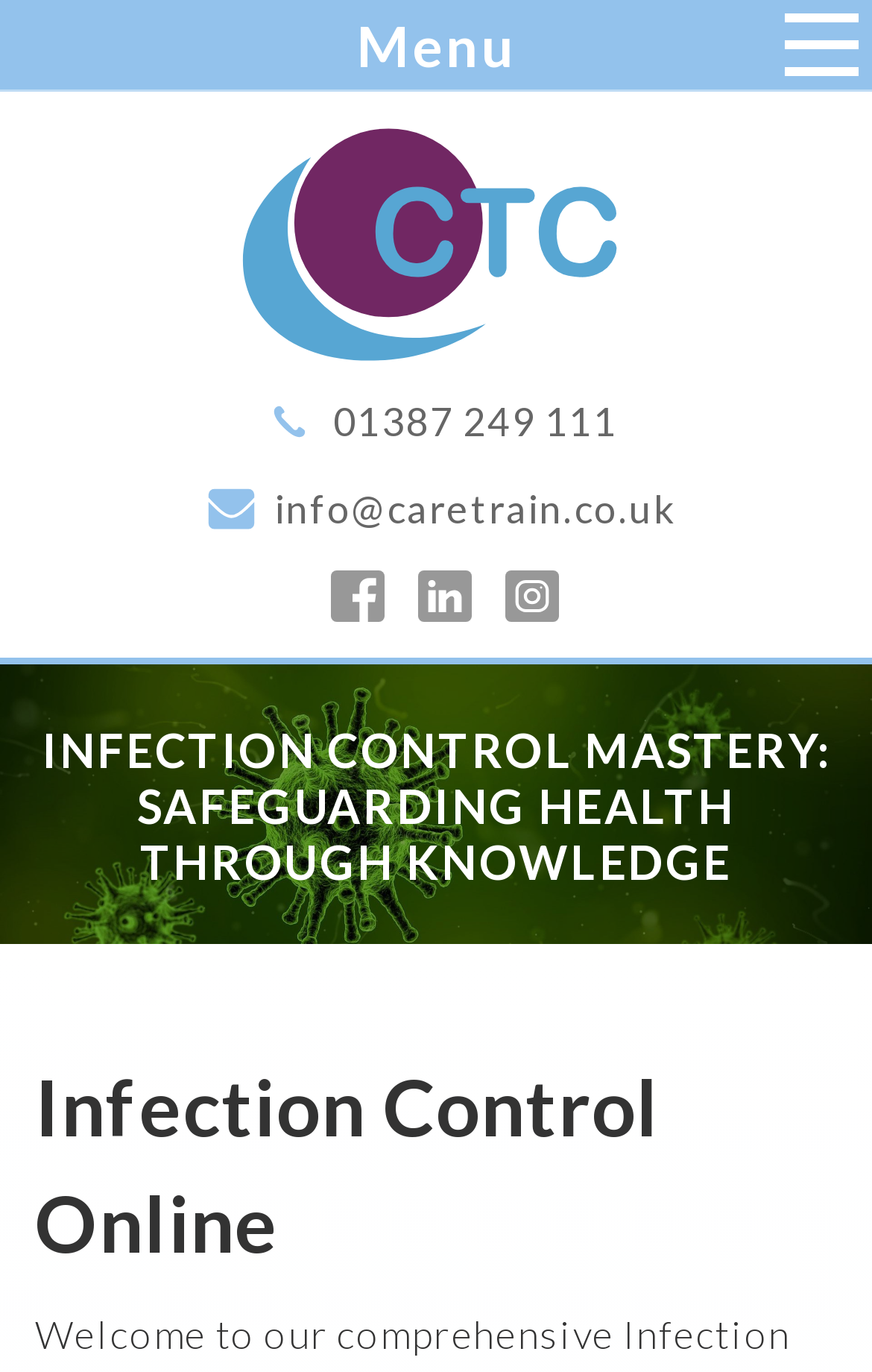What is the topic of the training provided?
Using the details from the image, give an elaborate explanation to answer the question.

I inferred the topic of the training by looking at the heading elements, specifically the one with the text 'INFECTION CONTROL MASTERY: SAFEGUARDING HEALTH THROUGH KNOWLEDGE' and the image with the text 'Infection Prevention And Control Training'.